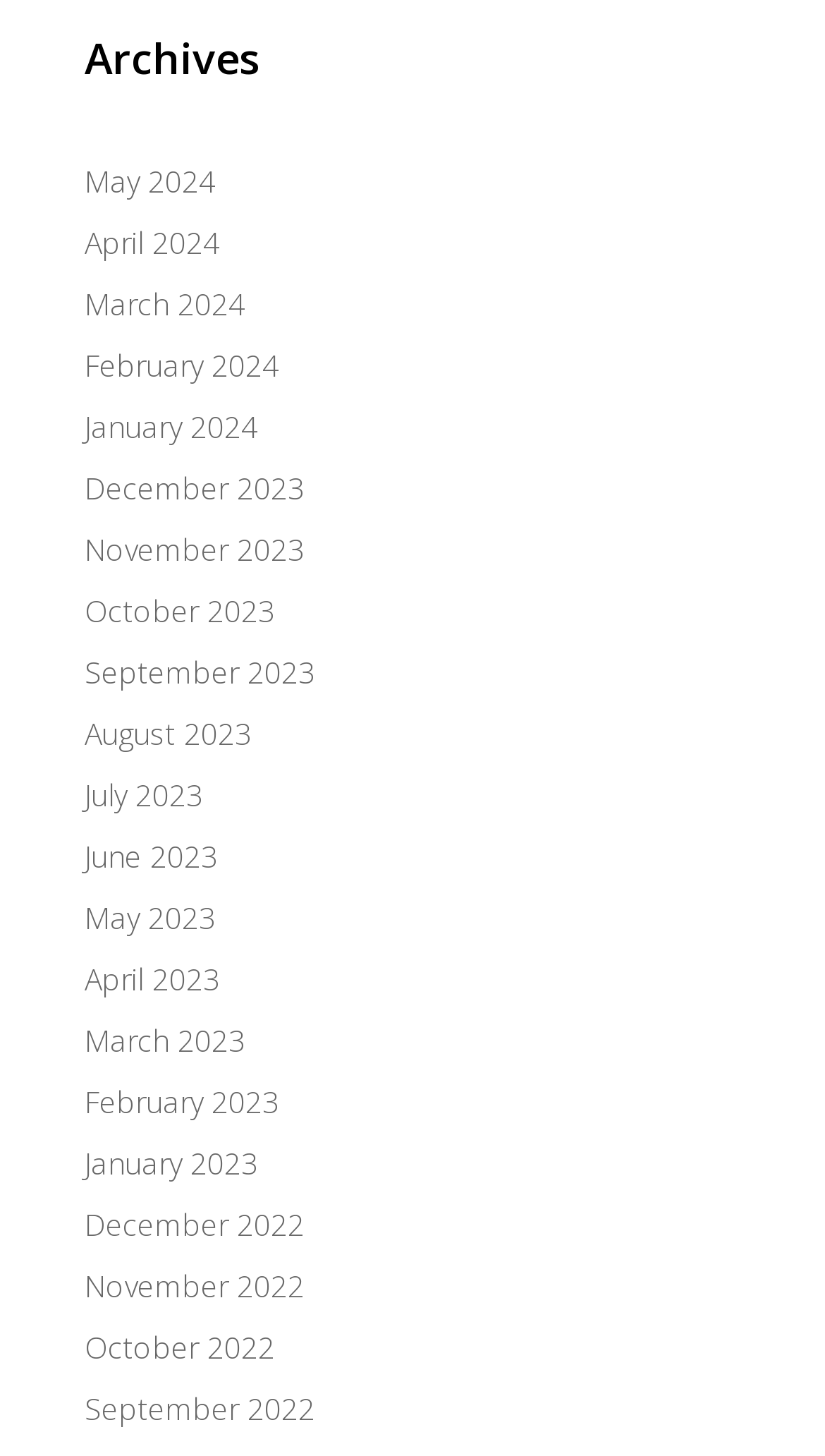Find the bounding box coordinates for the UI element whose description is: "August 2023". The coordinates should be four float numbers between 0 and 1, in the format [left, top, right, bottom].

[0.103, 0.491, 0.305, 0.518]